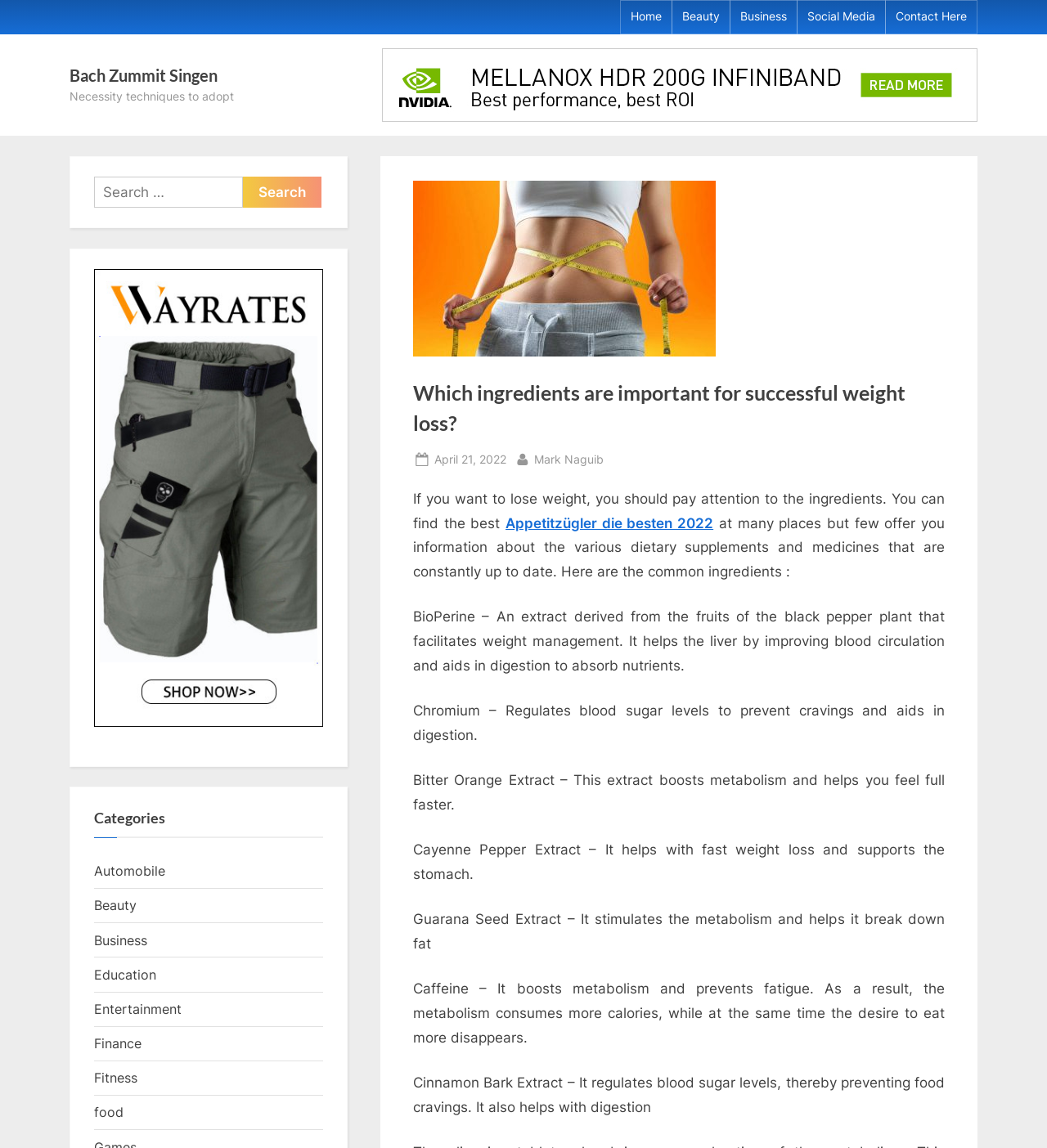Please identify the bounding box coordinates of where to click in order to follow the instruction: "Search for something".

[0.09, 0.154, 0.309, 0.181]